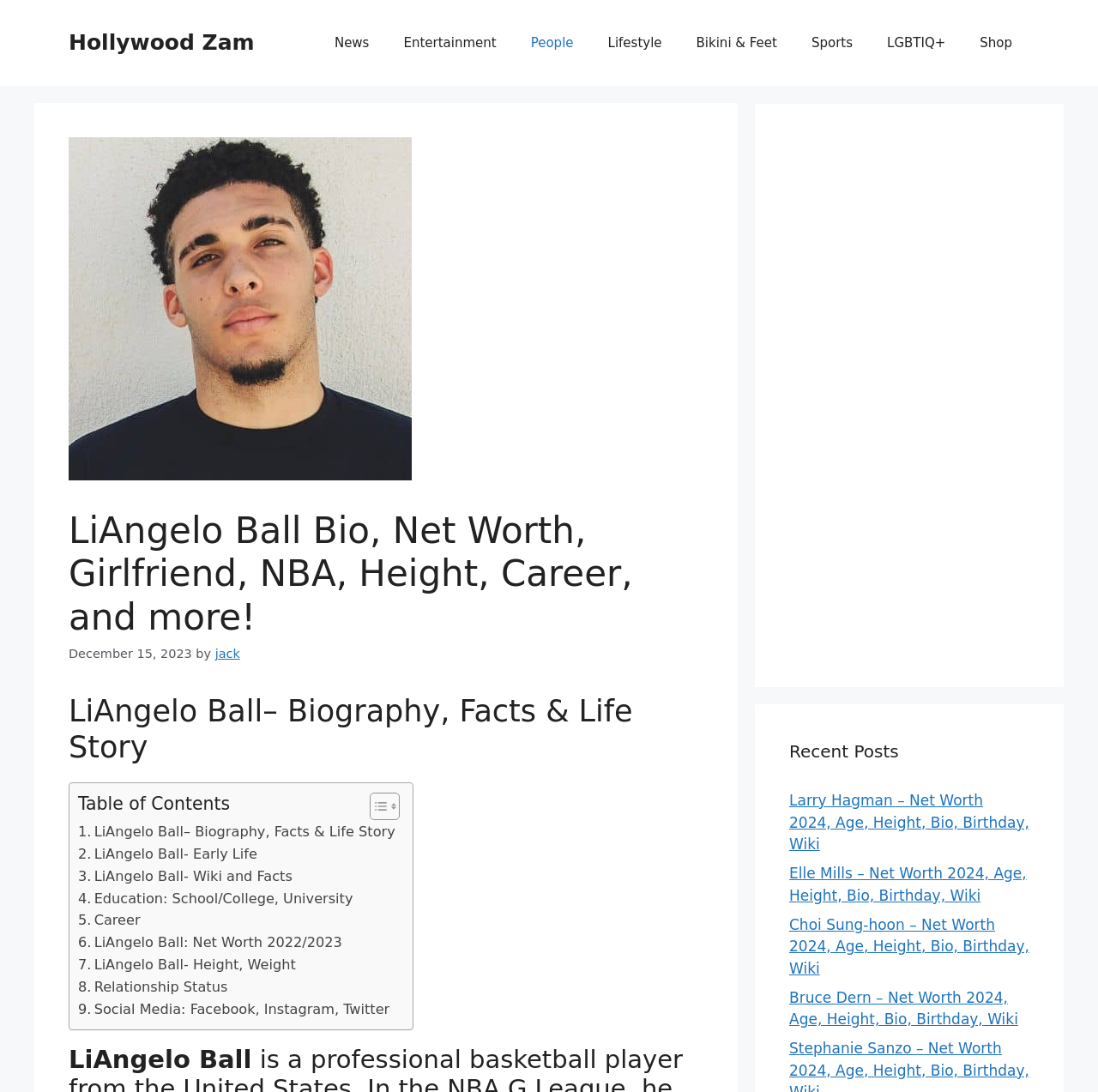Please study the image and answer the question comprehensively:
How many links are in the navigation menu?

I counted the number of links in the navigation menu by looking at the elements with type 'link' that are children of the navigation element. There are 9 links in total, including 'News', 'Entertainment', 'People', and others.